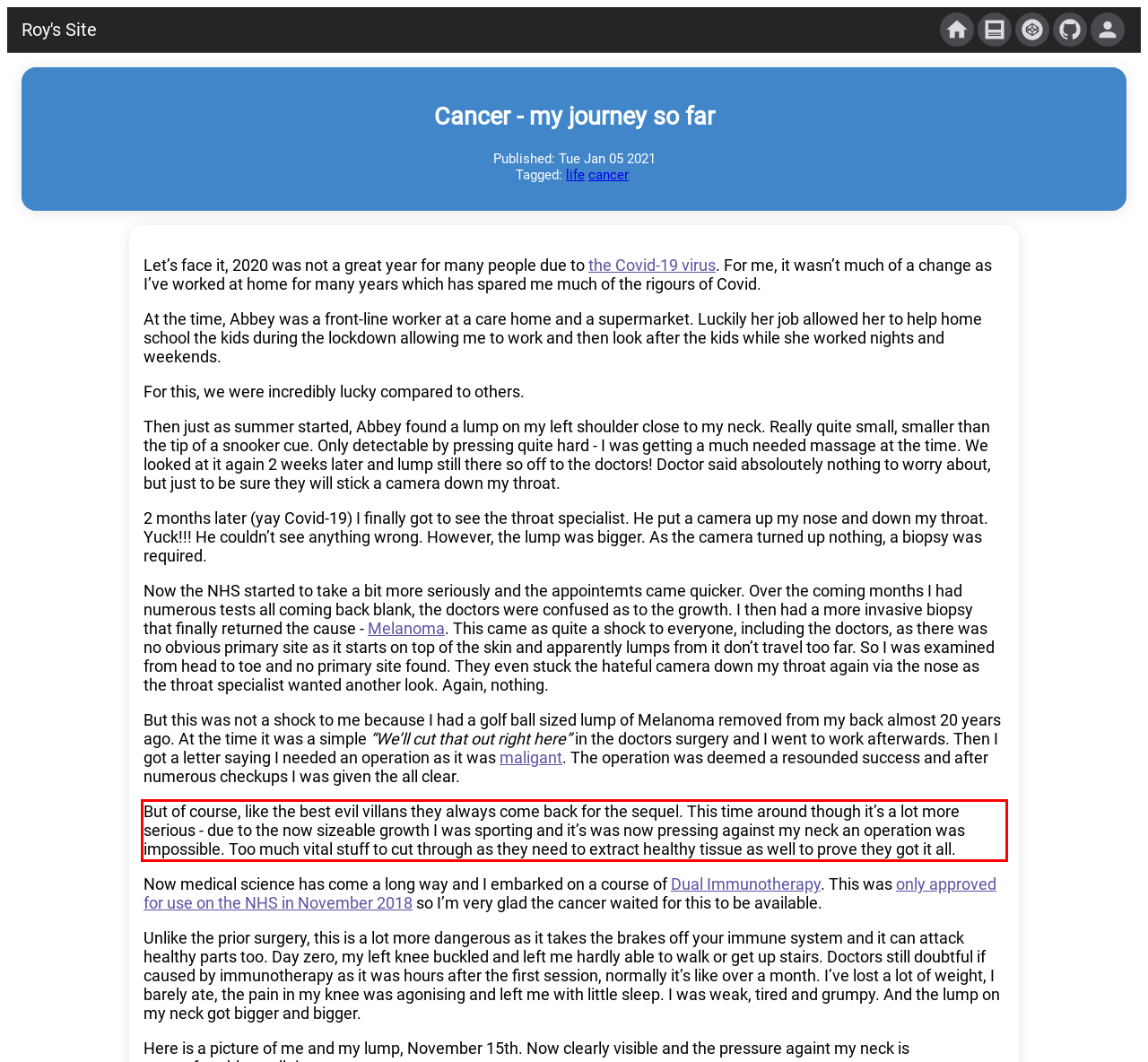Please look at the screenshot provided and find the red bounding box. Extract the text content contained within this bounding box.

But of course, like the best evil villans they always come back for the sequel. This time around though it’s a lot more serious - due to the now sizeable growth I was sporting and it’s was now pressing against my neck an operation was impossible. Too much vital stuff to cut through as they need to extract healthy tissue as well to prove they got it all.